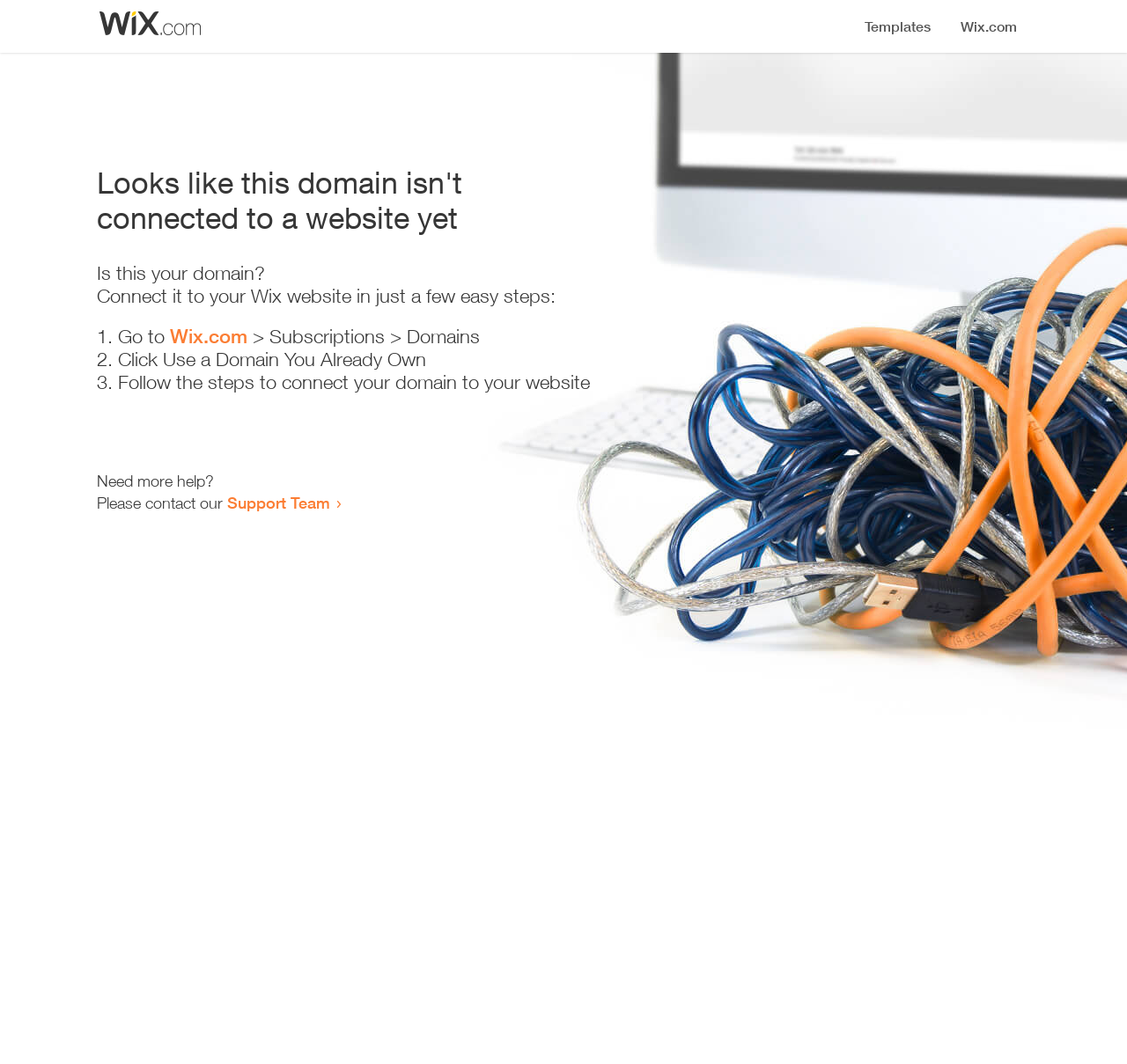Provide the bounding box for the UI element matching this description: "Wix.com".

[0.151, 0.305, 0.22, 0.327]